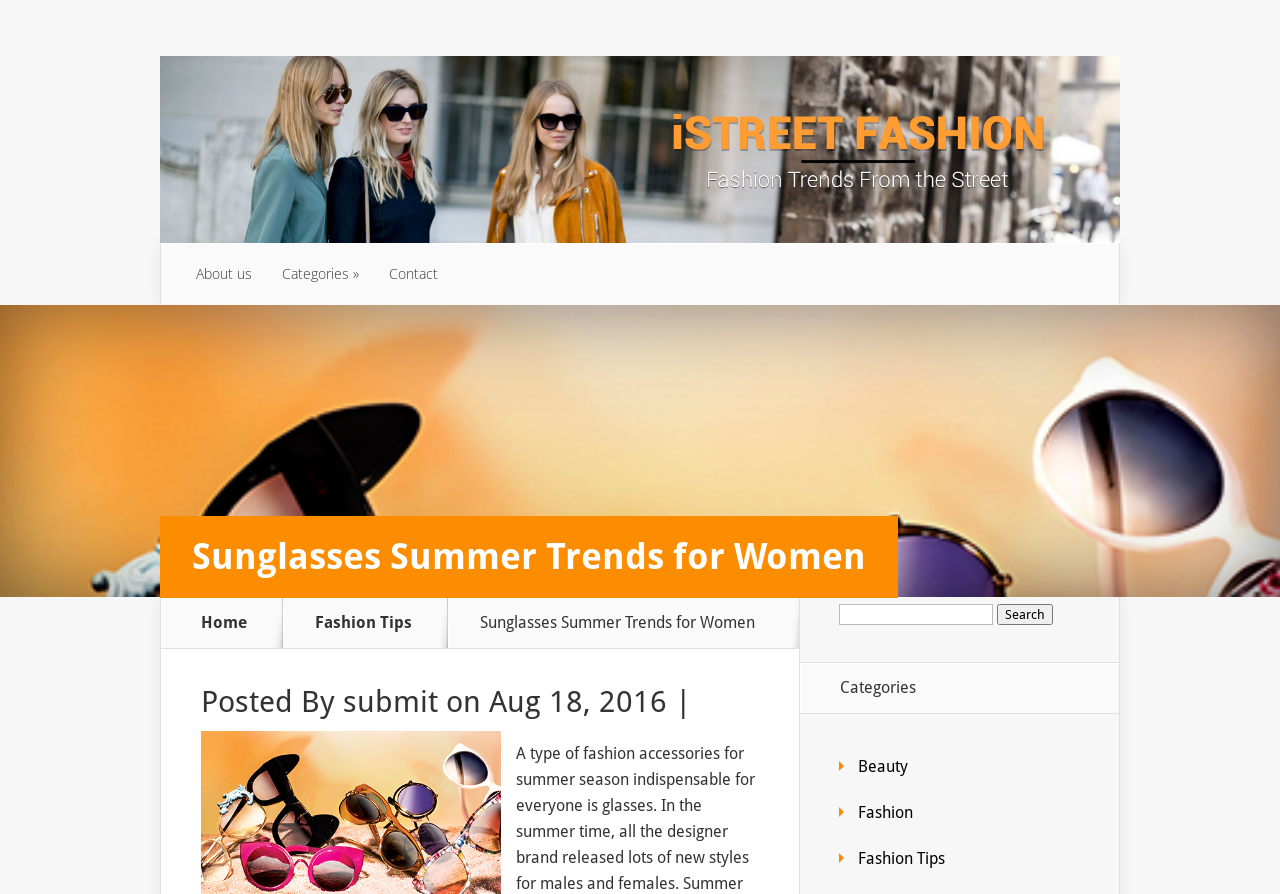Look at the image and write a detailed answer to the question: 
What is the date of the latest article?

I found the date 'on Aug 18, 2016' next to the 'Posted By' text, which indicates the date of the latest article.